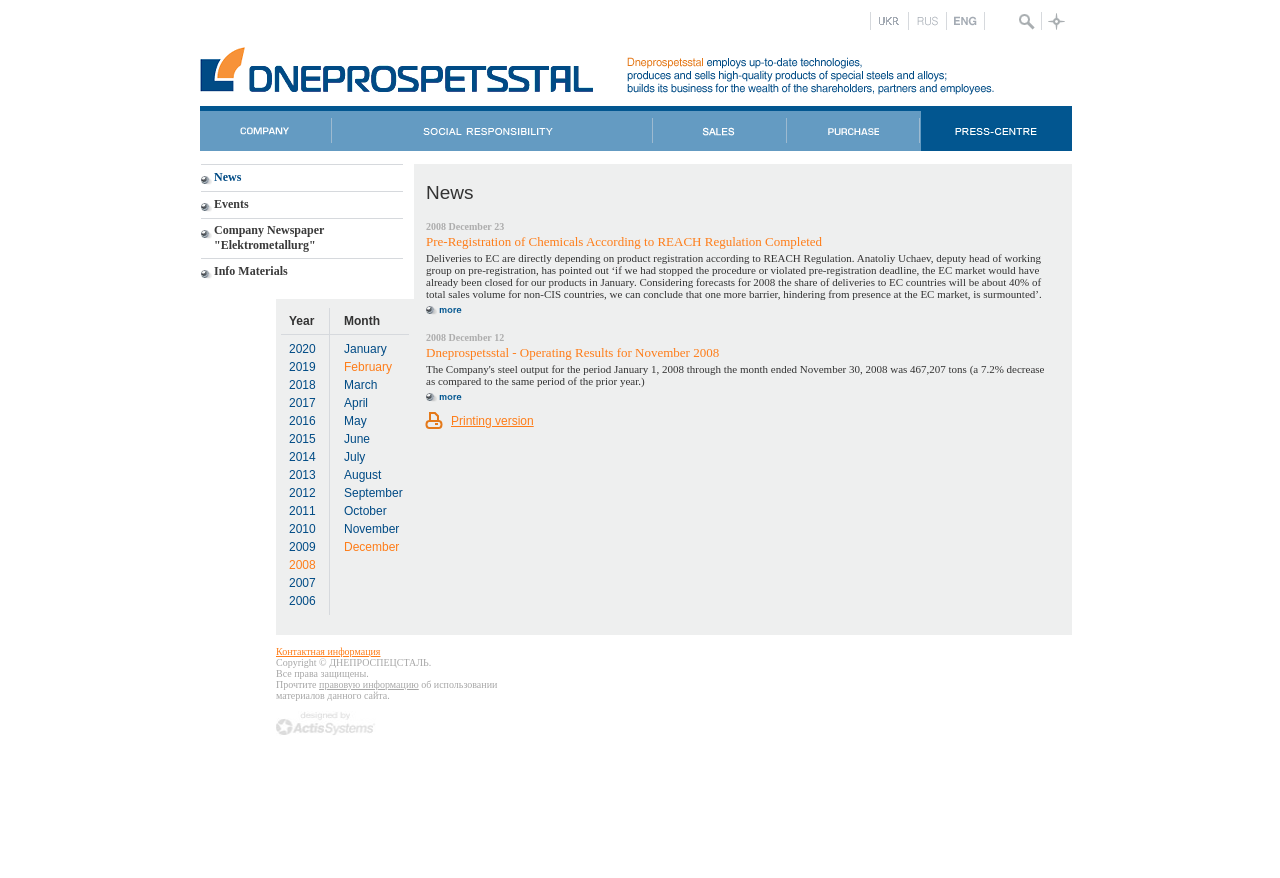Use a single word or phrase to answer the question:
What is the company name?

Dneprospetsstal